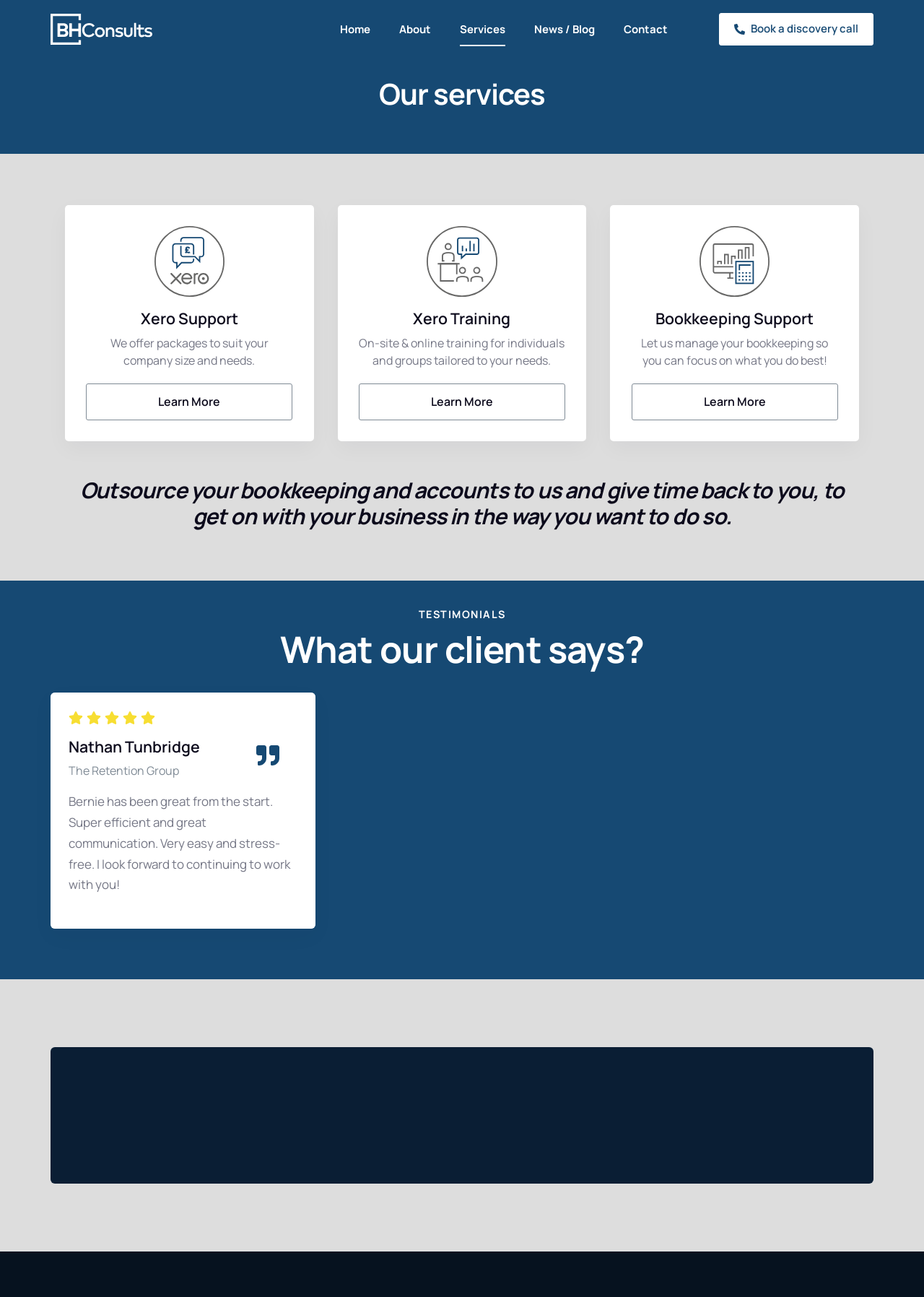Please determine the bounding box coordinates of the element to click in order to execute the following instruction: "Go to Home page". The coordinates should be four float numbers between 0 and 1, specified as [left, top, right, bottom].

[0.368, 0.009, 0.401, 0.036]